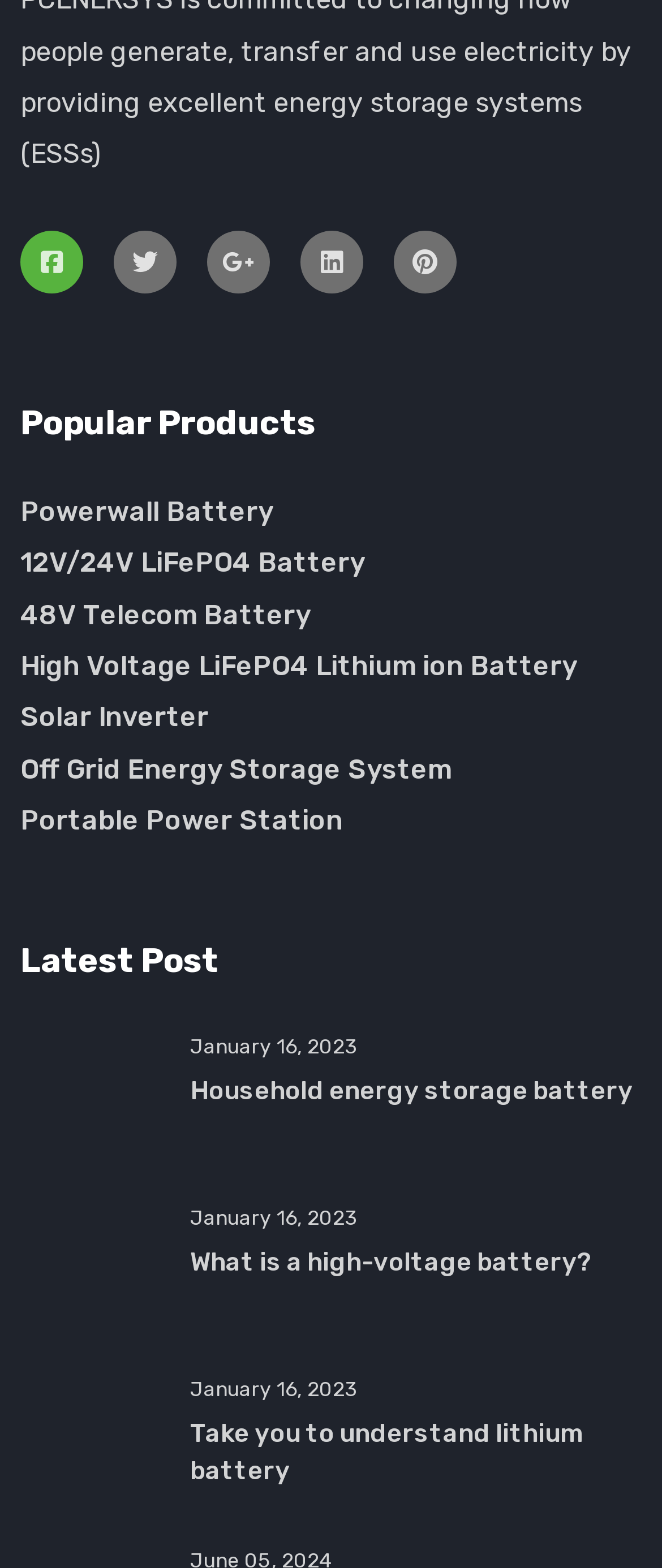What is the main category of products?
Answer briefly with a single word or phrase based on the image.

Batteries